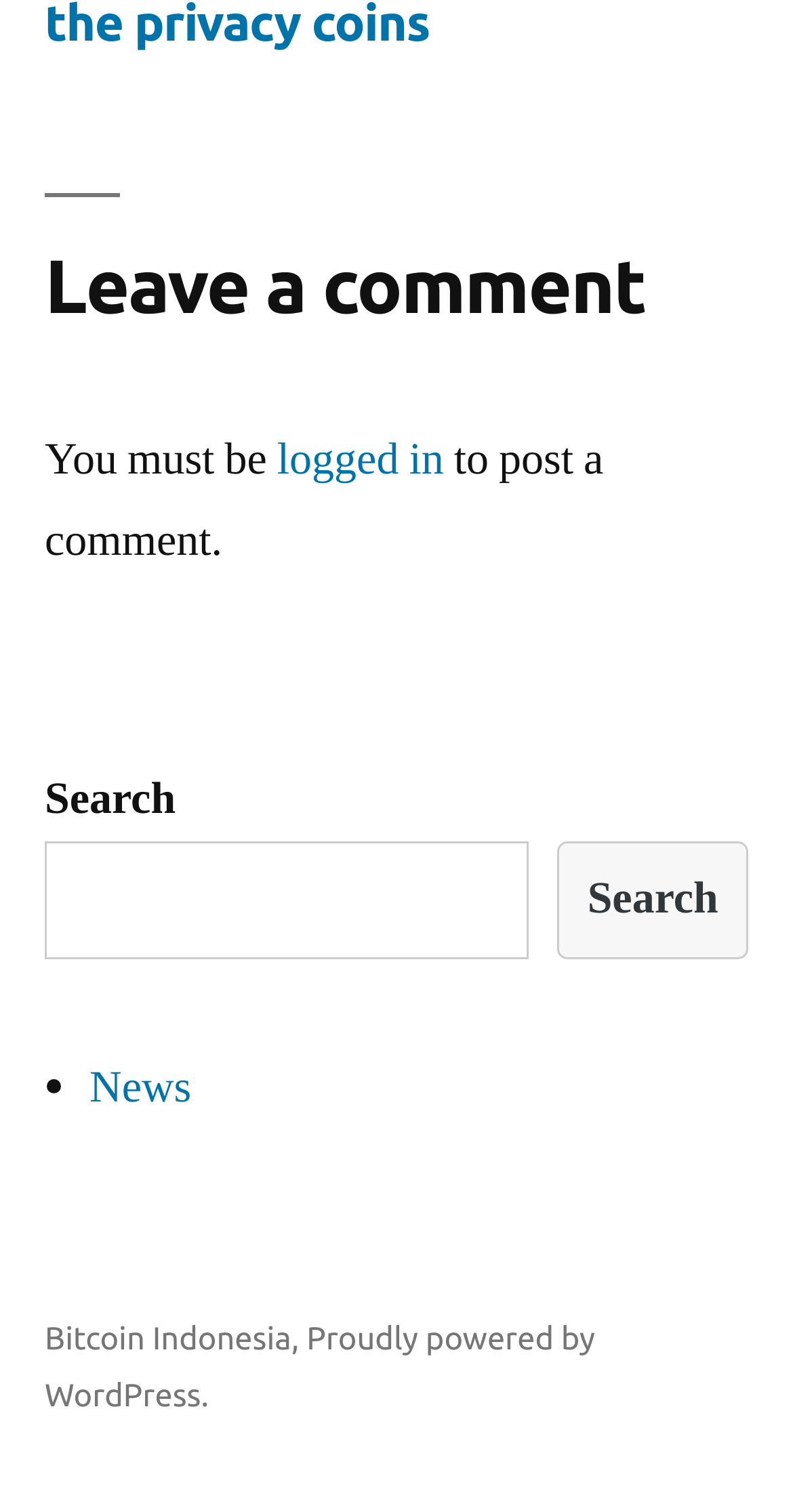Locate the bounding box of the UI element described in the following text: "logged in".

[0.349, 0.285, 0.56, 0.323]